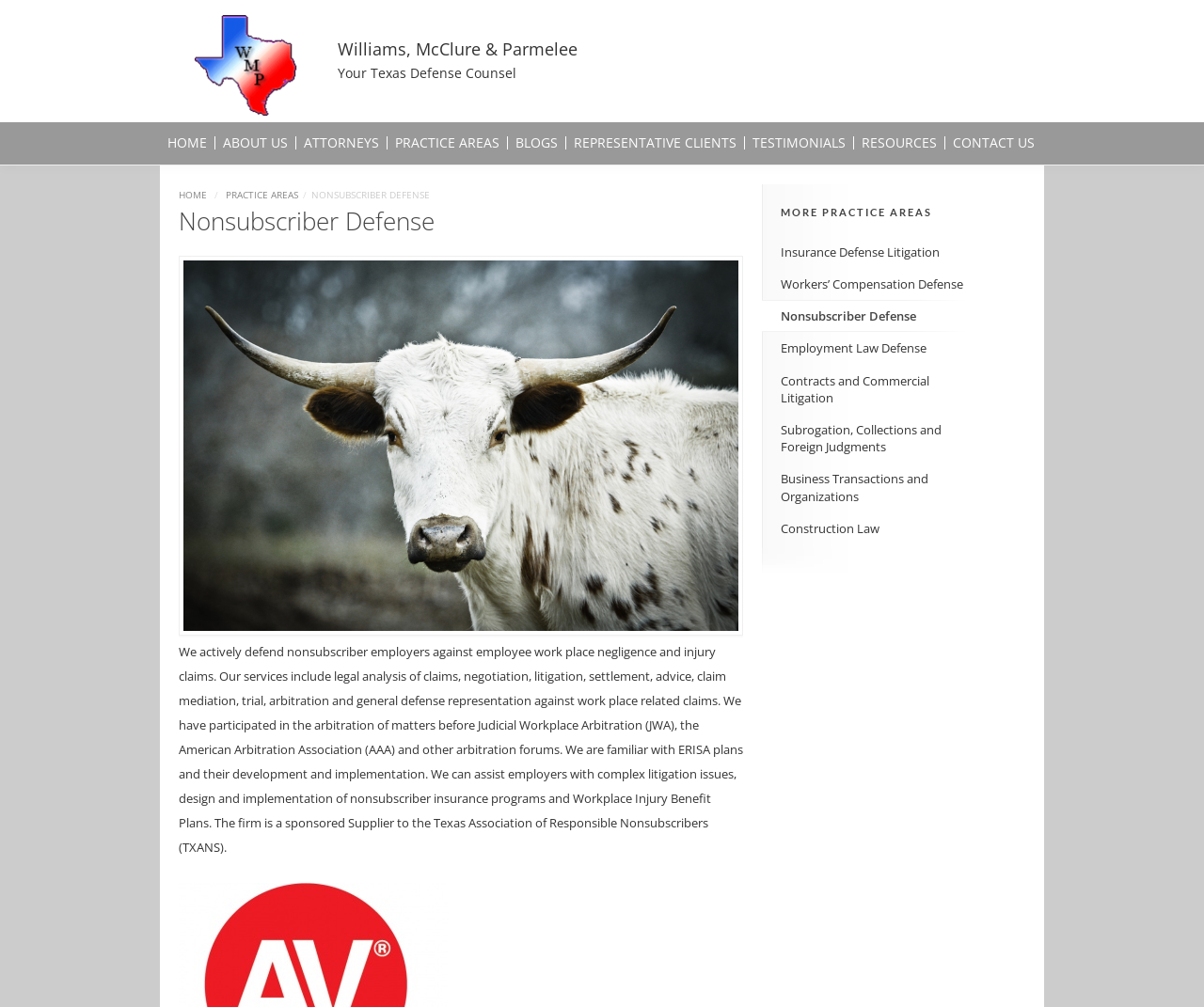Please identify the bounding box coordinates of the element I should click to complete this instruction: 'Read the BLOG'. The coordinates should be given as four float numbers between 0 and 1, like this: [left, top, right, bottom].

None